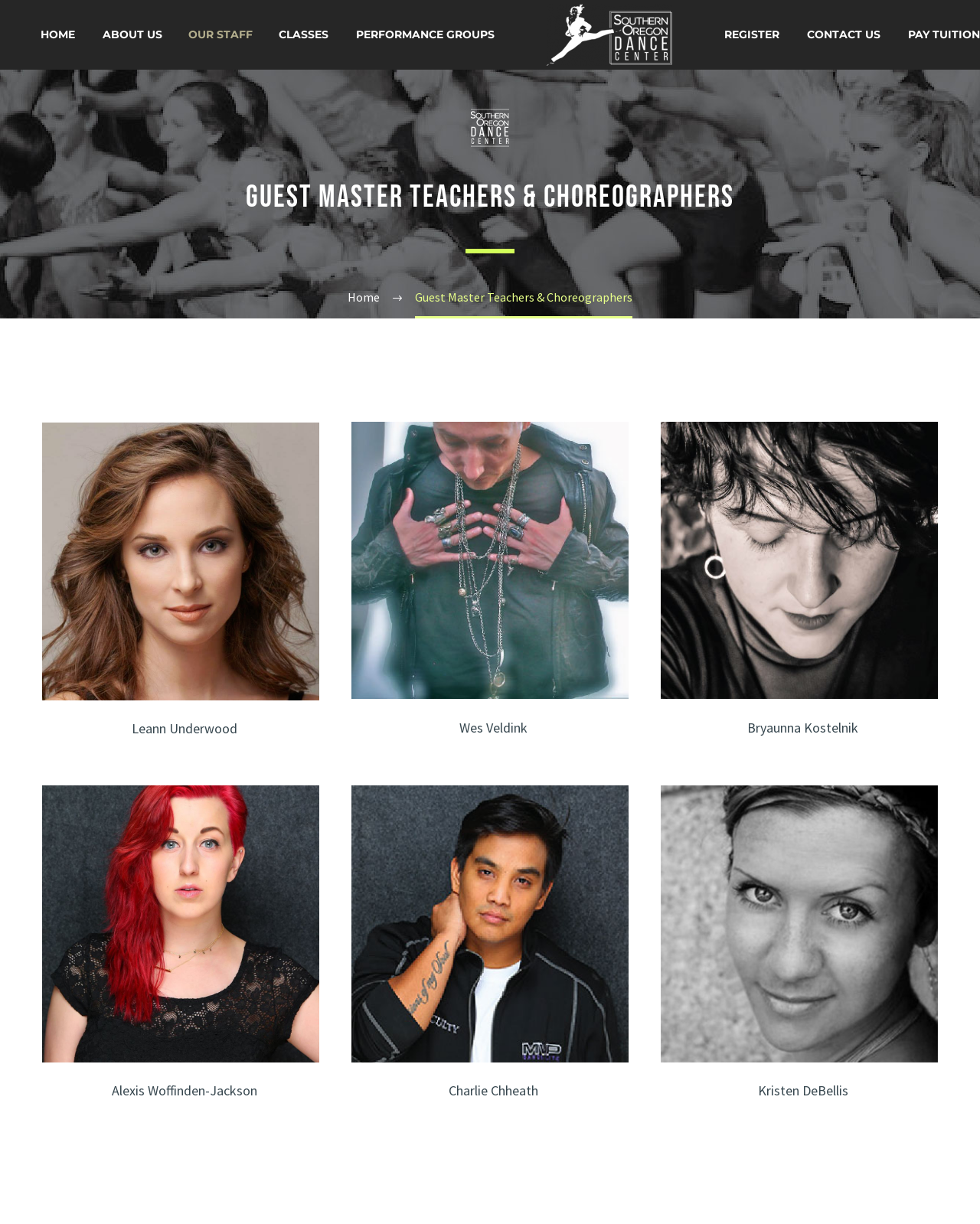Find the bounding box coordinates for the area you need to click to carry out the instruction: "Register for a class". The coordinates should be four float numbers between 0 and 1, indicated as [left, top, right, bottom].

[0.727, 0.021, 0.807, 0.036]